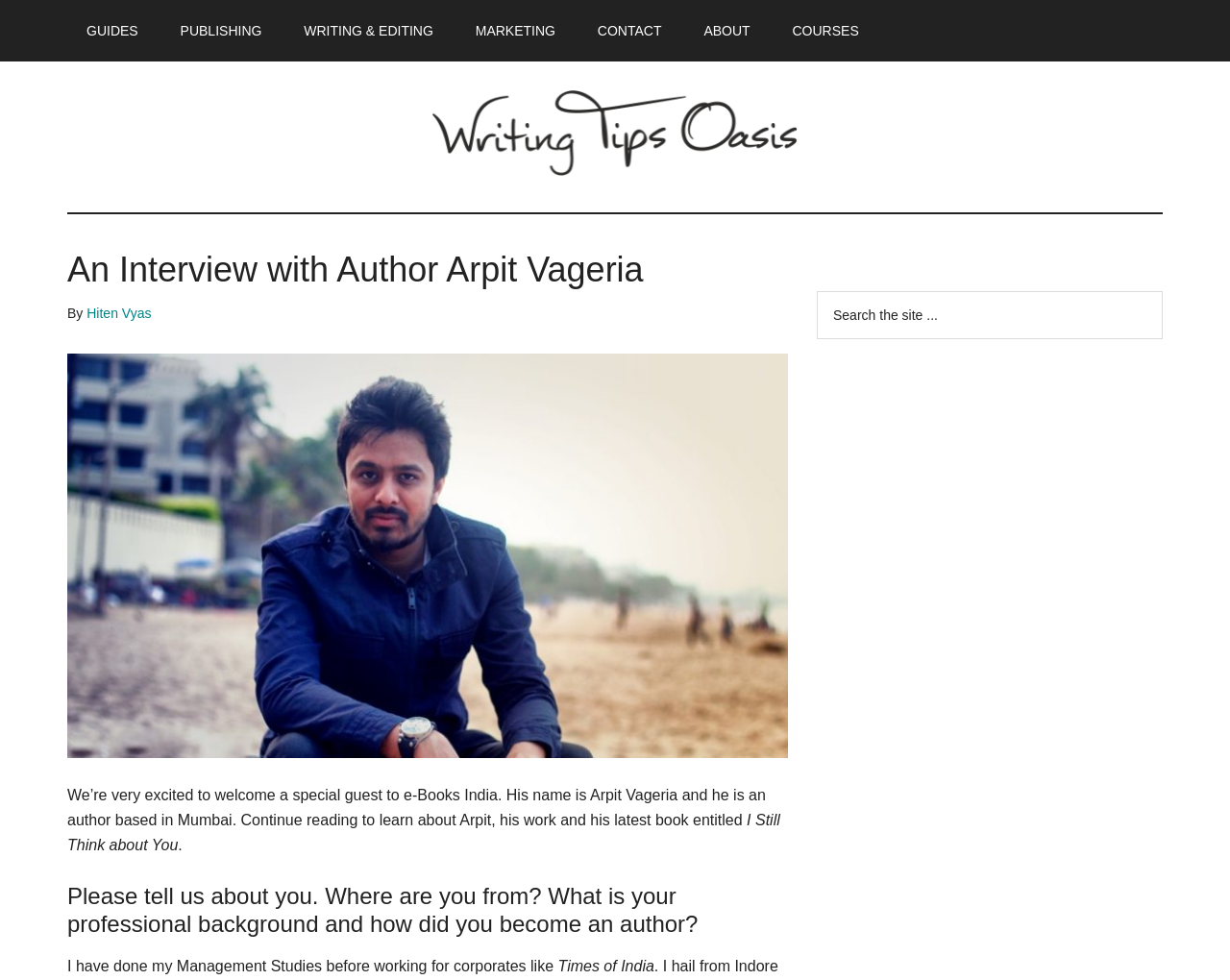Locate the bounding box coordinates of the area to click to fulfill this instruction: "Click on the 'FOLLOW' button". The bounding box should be presented as four float numbers between 0 and 1, in the order [left, top, right, bottom].

None